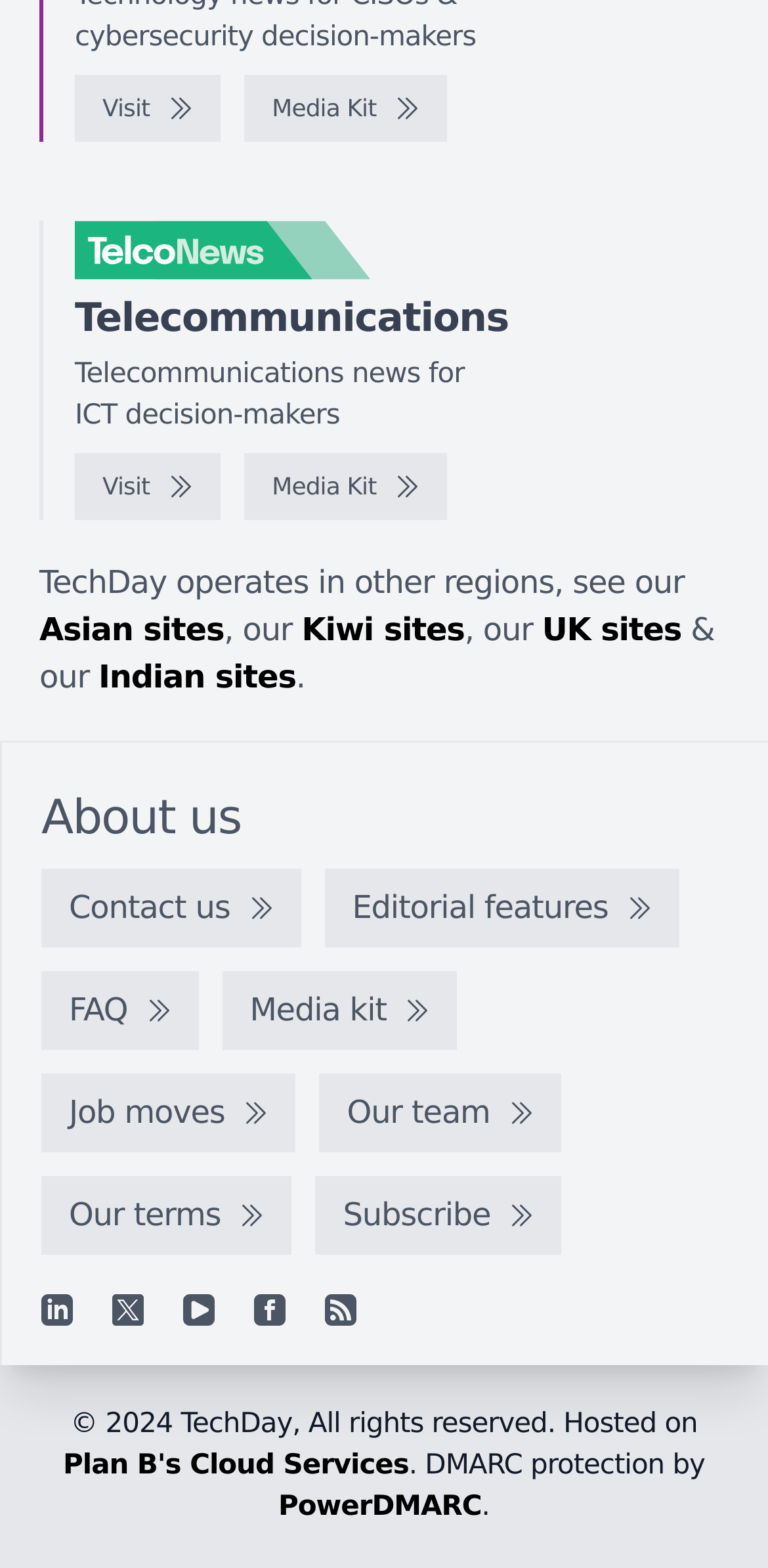What is the name of the website?
Respond to the question with a well-detailed and thorough answer.

The name of the website can be determined by looking at the link 'TelcoNews logo' with the image description 'TelcoNews logo' at the top of the webpage, which suggests that the website is called TelcoNews.